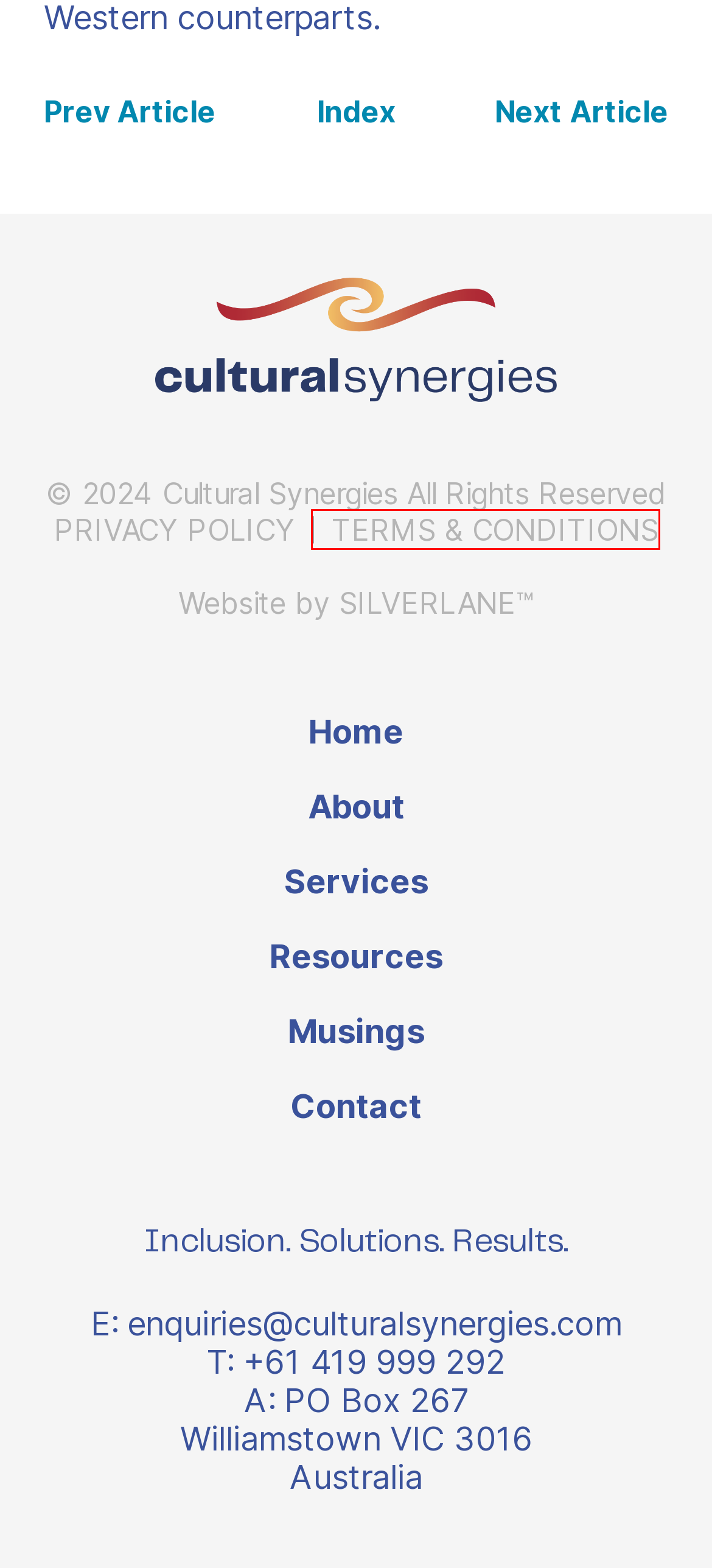You have a screenshot of a webpage with a red bounding box around an element. Identify the webpage description that best fits the new page that appears after clicking the selected element in the red bounding box. Here are the candidates:
A. The Art of Mindful Leadership - Cultural Synergies
B. Privacy Policy - Cultural Synergies
C. About - Cultural Synergies
D. Cultural Synergies
E. Terms & Conditions - Cultural Synergies
F. Organisational Effectiveness and Cultural Differences - Cultural Synergies
G. Keynotes - Cultural Synergies
H. Resources - Cultural Synergies

E